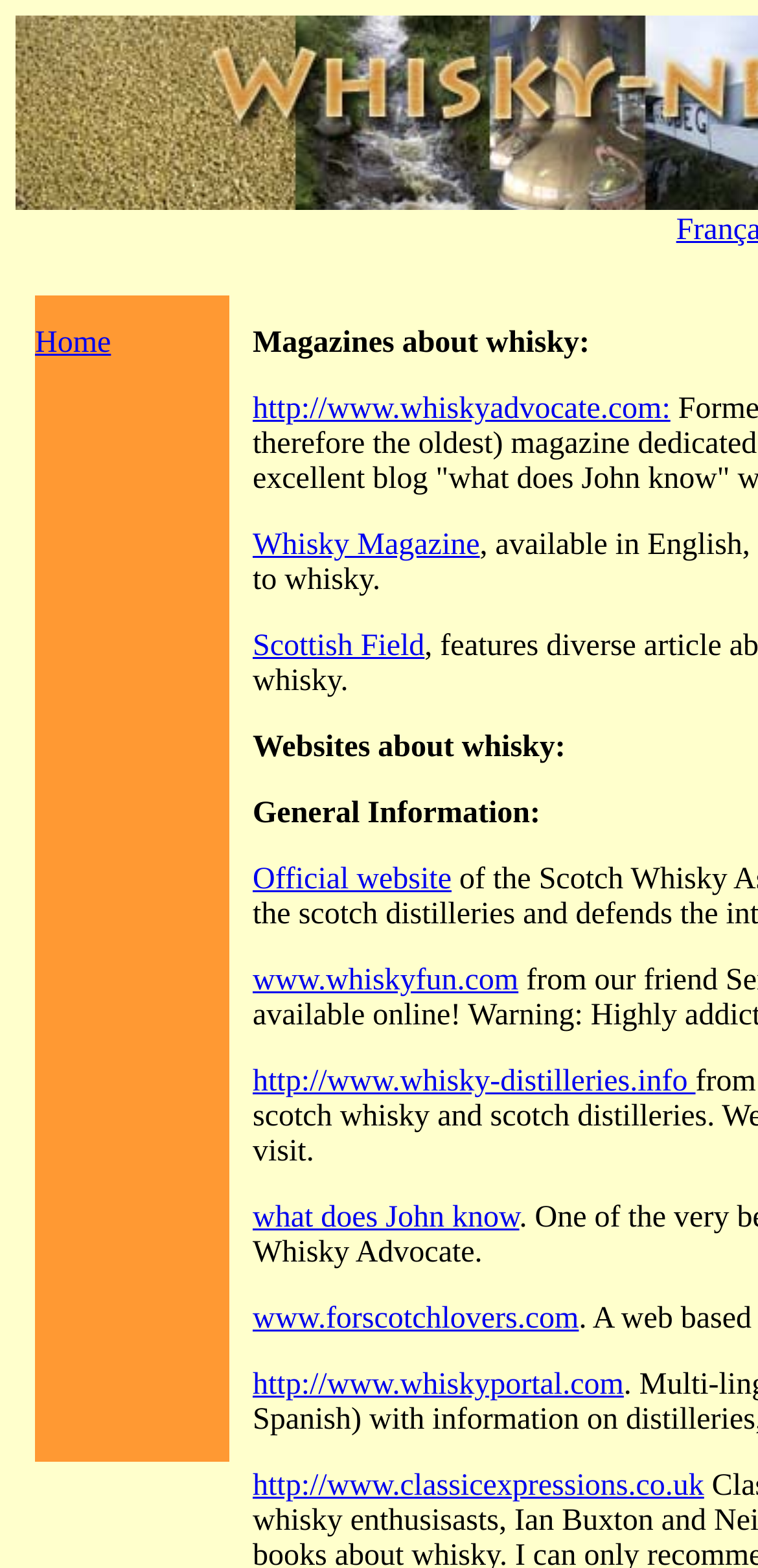Please specify the bounding box coordinates of the element that should be clicked to execute the given instruction: 'Read Whisky Magazine'. Ensure the coordinates are four float numbers between 0 and 1, expressed as [left, top, right, bottom].

[0.333, 0.337, 0.633, 0.358]